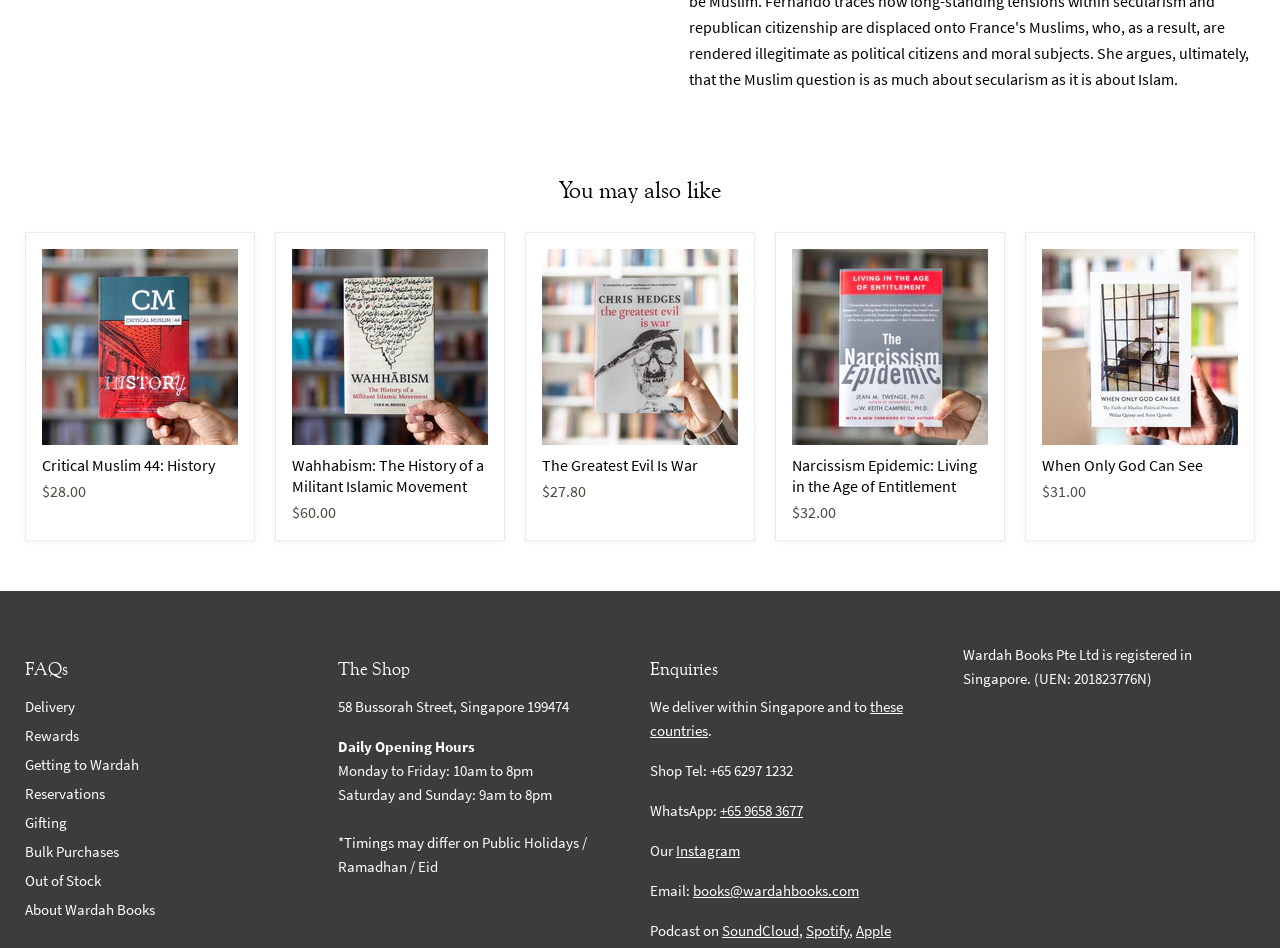Find the bounding box coordinates for the UI element whose description is: "these countries". The coordinates should be four float numbers between 0 and 1, in the format [left, top, right, bottom].

[0.508, 0.736, 0.705, 0.781]